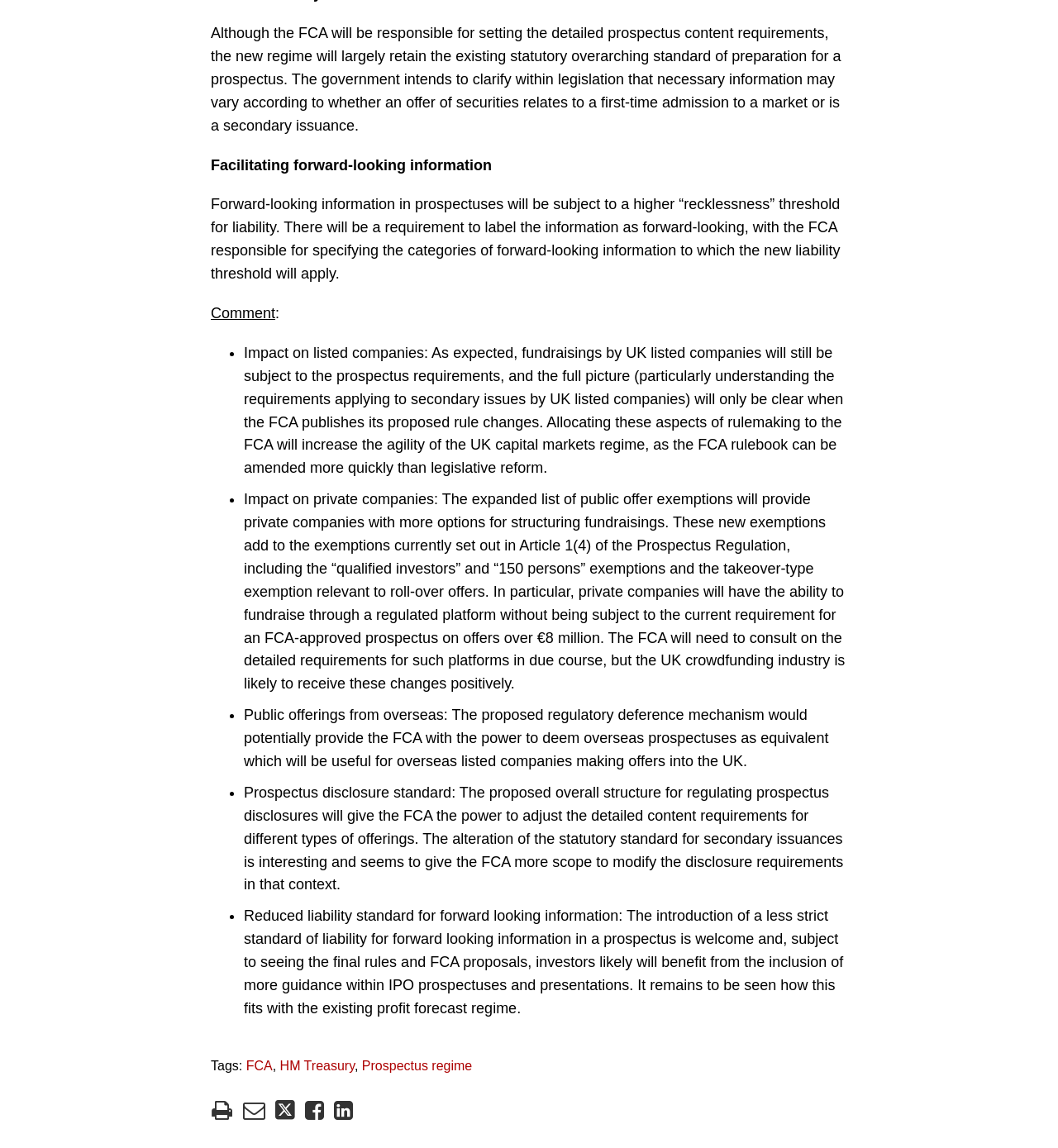Observe the image and answer the following question in detail: What is the purpose of the 'Subscribe to Global Financial Regulatory Blog' section?

The 'Subscribe to Global Financial Regulatory Blog' section, which includes a link to subscribe, seems to be allowing users to receive updates and notifications about new blog posts.